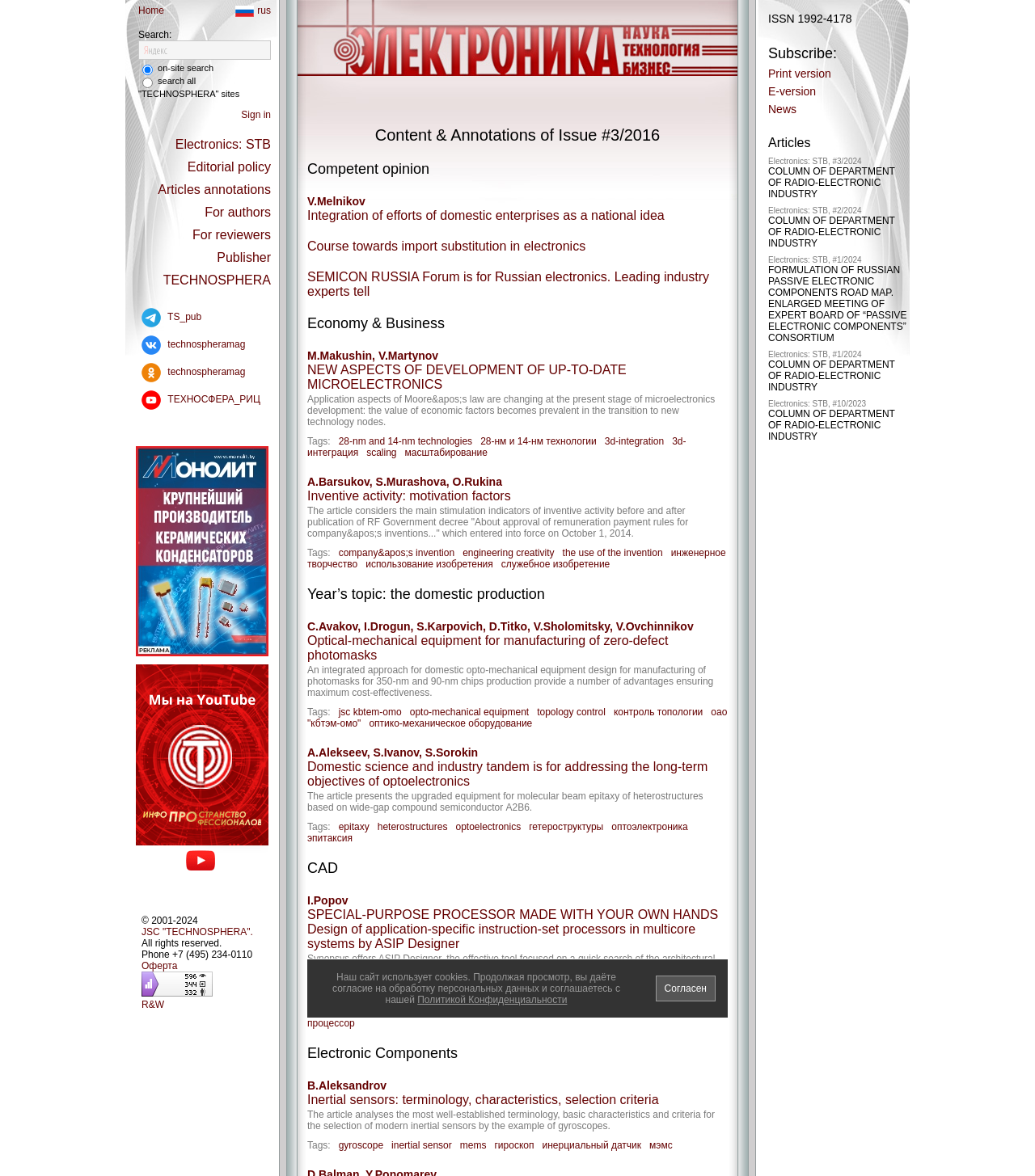Please find the bounding box coordinates of the element that you should click to achieve the following instruction: "Search for something". The coordinates should be presented as four float numbers between 0 and 1: [left, top, right, bottom].

[0.134, 0.025, 0.166, 0.034]